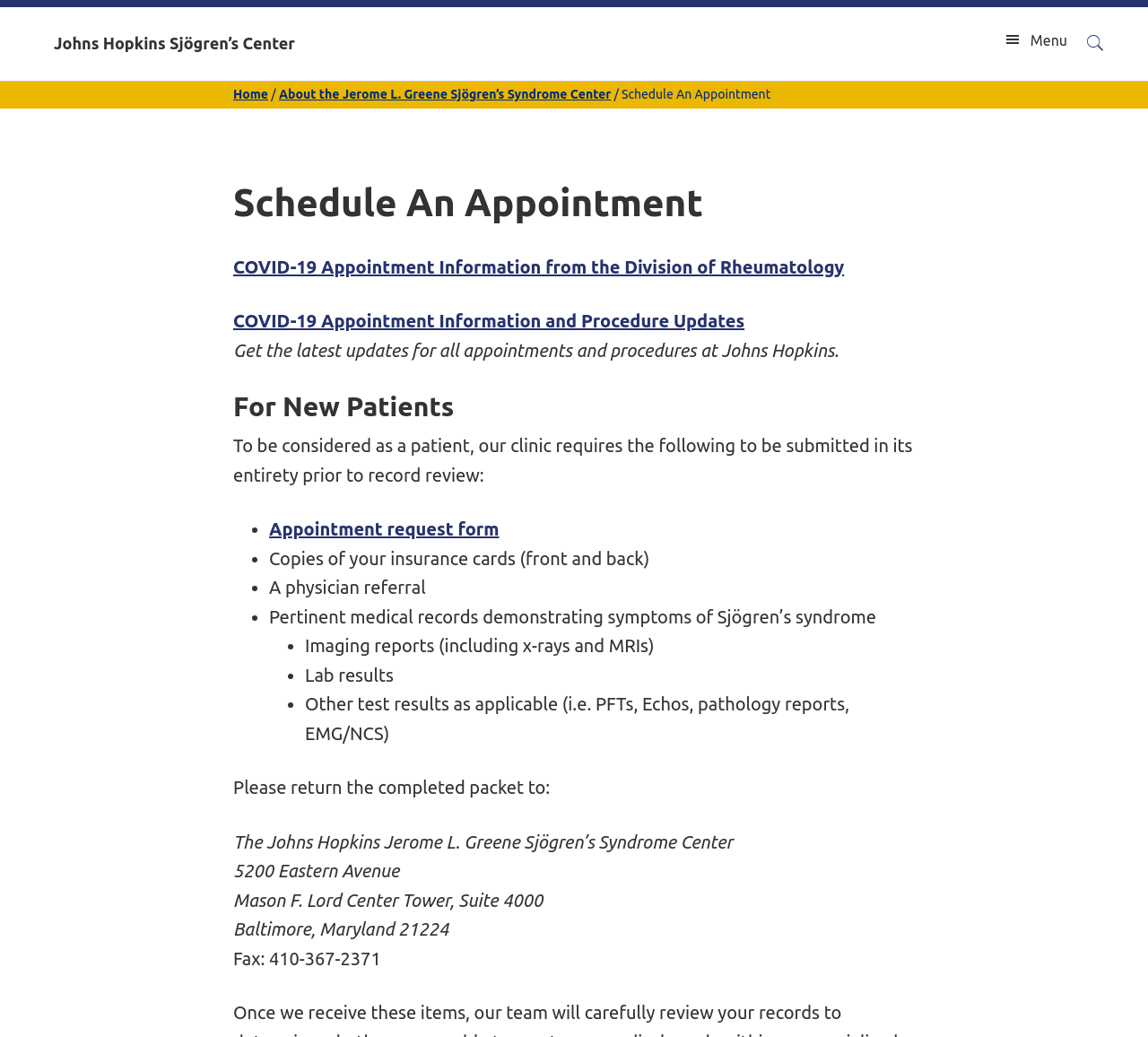Please provide a short answer using a single word or phrase for the question:
What is the purpose of this webpage?

To provide COVID-19 appointment information